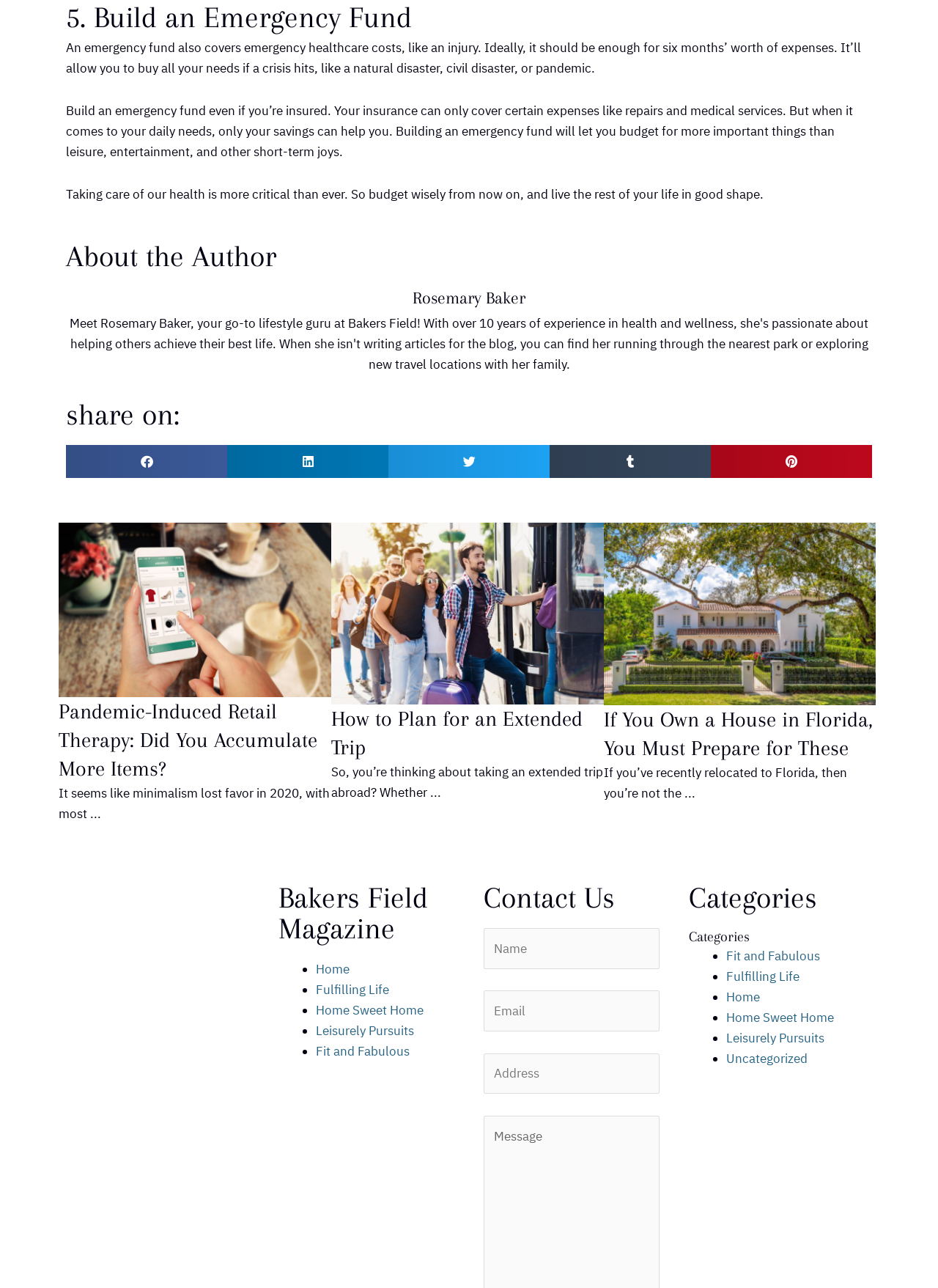Determine the bounding box coordinates for the element that should be clicked to follow this instruction: "Share on facebook". The coordinates should be given as four float numbers between 0 and 1, in the format [left, top, right, bottom].

[0.07, 0.345, 0.242, 0.371]